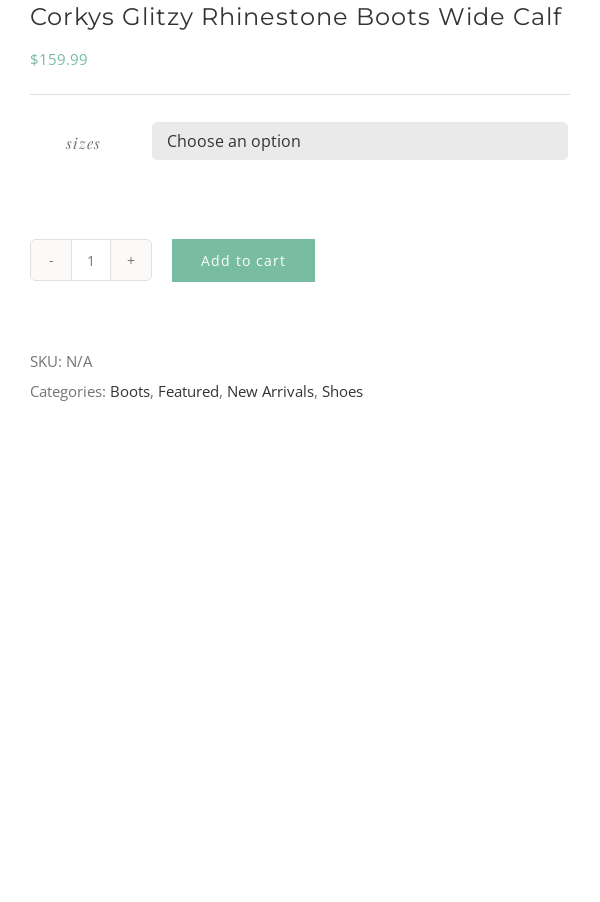Craft a thorough explanation of what is depicted in the image.

The image showcases the "Corkys Glitzy Rhinestone Boots Wide Calf," an elegant and stylish footwear option priced at $159.99. Above the price, there's a dropdown menu labeled "sizes," allowing you to select your preferred fit. Below the menu, you'll find controls for adjusting the quantity, with a "-" button to reduce and a "+" button to increase the desired number of pairs. A prominent "Add to cart" button is provided for easy purchasing. Additional product details include an SKU marked as "N/A" and categories for the boots indicating that they belong to "Boots," "Featured," "New Arrivals," and "Shoes," highlighting their trendy appeal.